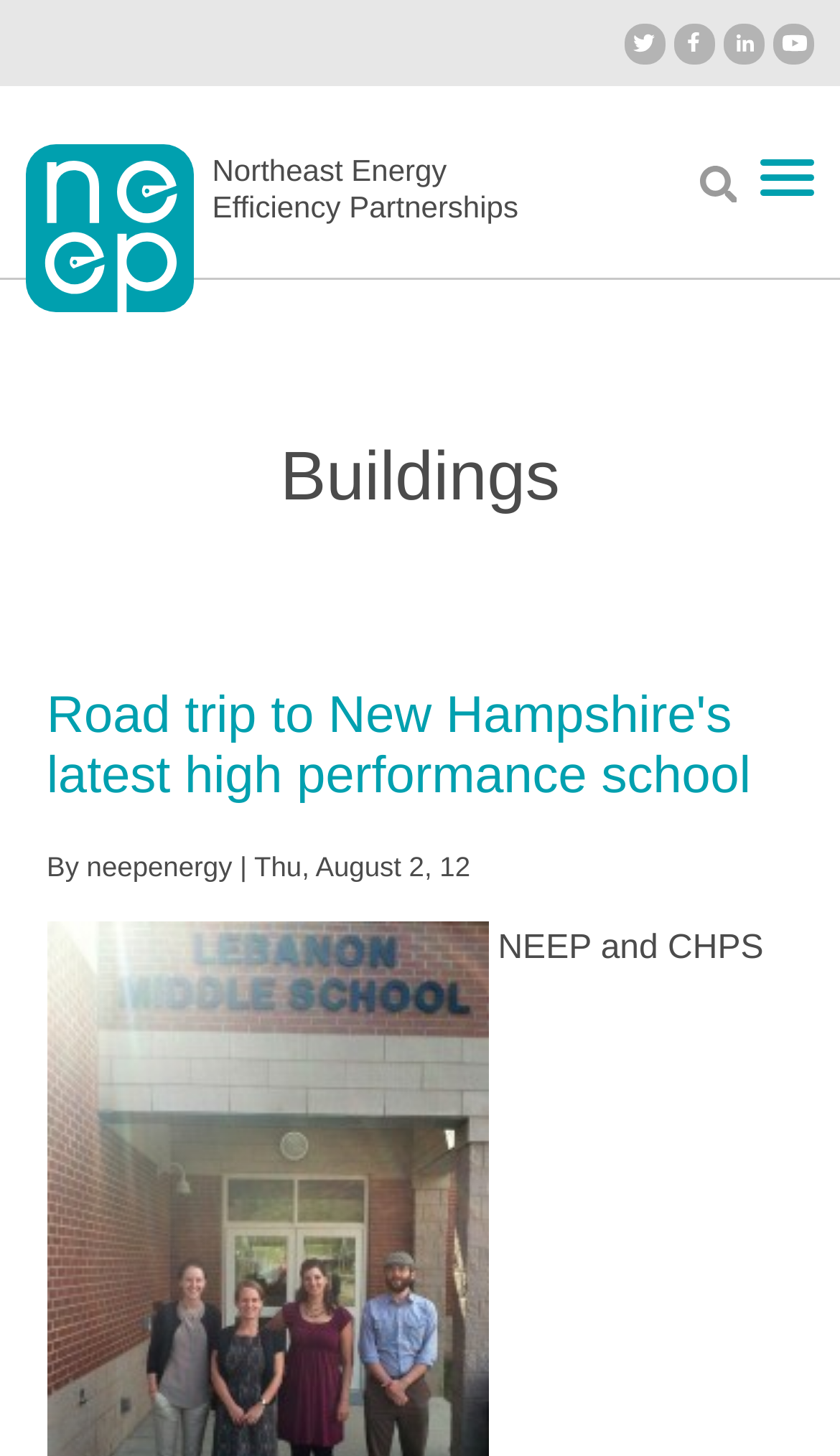Explain the webpage in detail.

The webpage is about buildings and energy efficiency partnerships in the Northeast region. At the top left corner, there is a "Skip to main navigation" link. Next to it, there are five social media links. Below these links, there is a secondary menu with links to "Donate", "Industry Calendar", "Private Portal", "Subscribe", and "Log in". 

To the right of the secondary menu, there is a "Home" link with an accompanying image. Next to it, there is a link to "Northeast Energy Efficiency Partnerships". Below these links, there is a main navigation menu with links to "ABOUT", "EVENTS", "BLOG", "OUR WORK", "NETWORK", "RESOURCES", and "GET INVOLVED". 

On the right side of the page, there is a search box with a "Search" label above it. Below the search box, there is a heading that reads "Buildings". Under this heading, there is a section with a heading that reads "Road trip to New Hampshire's latest high performance school". This section contains a link to the article, the author's name "neepenergy", and the date "Thu, August 2, 12".